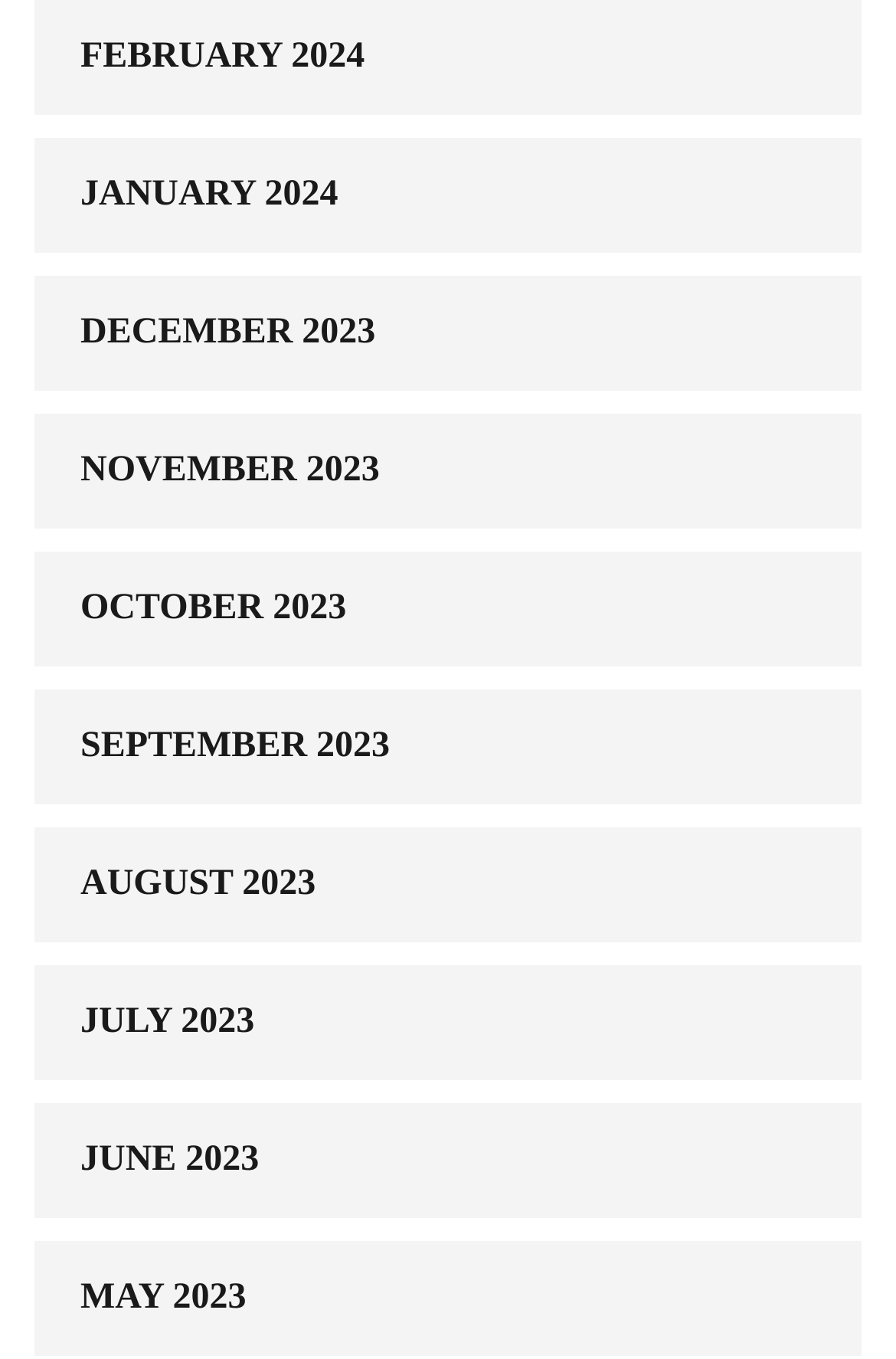Find the bounding box coordinates of the element's region that should be clicked in order to follow the given instruction: "check September 2023". The coordinates should consist of four float numbers between 0 and 1, i.e., [left, top, right, bottom].

[0.038, 0.507, 0.962, 0.592]